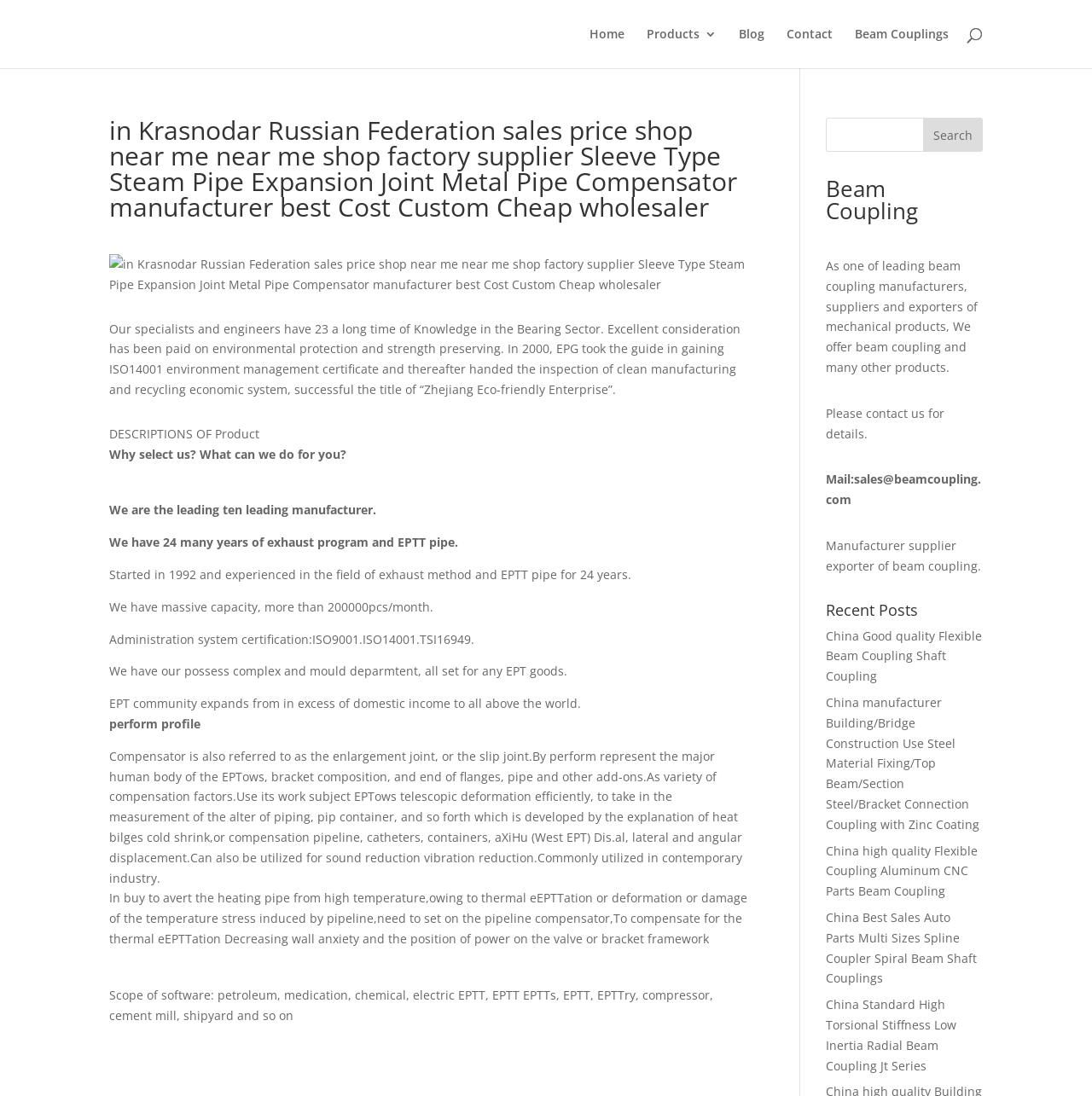What is the company's experience in the bearing sector? Look at the image and give a one-word or short phrase answer.

23 years